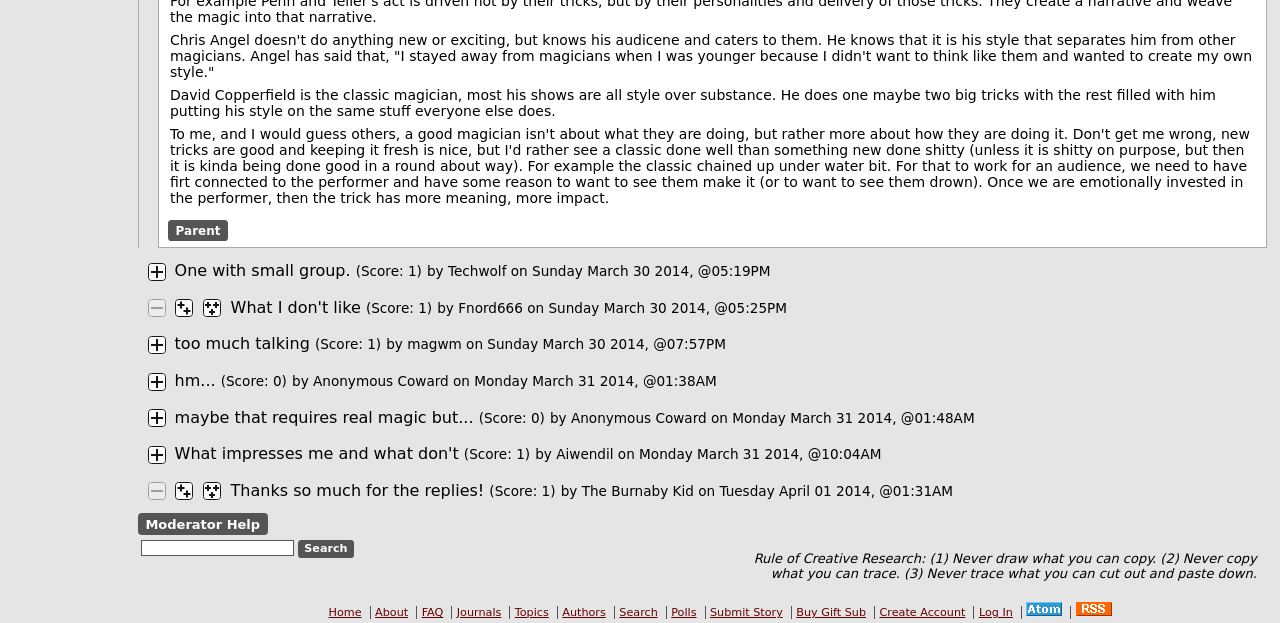Please find the bounding box coordinates (top-left x, top-left y, bottom-right x, bottom-right y) in the screenshot for the UI element described as follows: About

[0.289, 0.958, 0.322, 0.979]